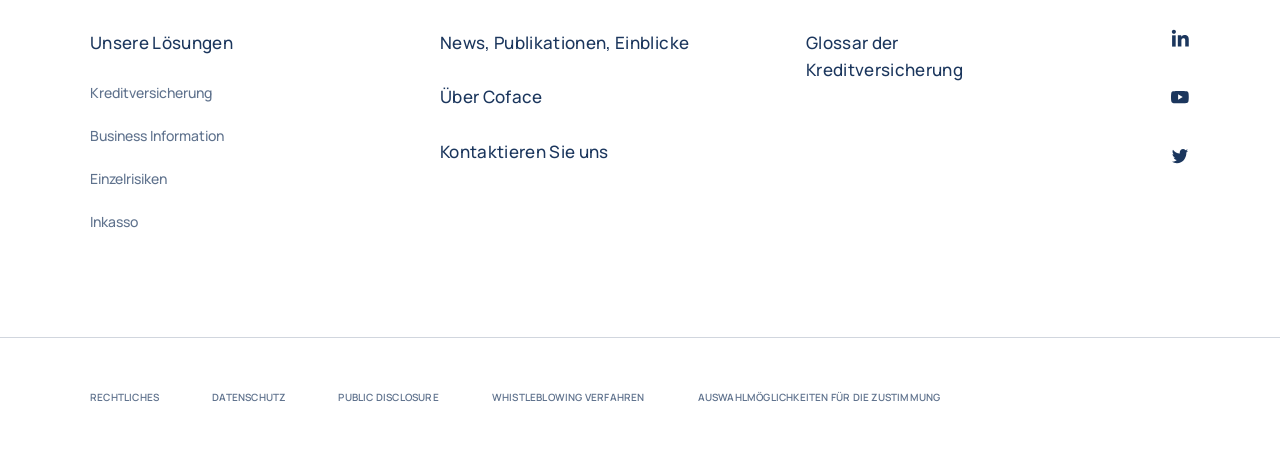Using the information shown in the image, answer the question with as much detail as possible: How many main sections are available on the webpage?

There are two main sections available on the webpage, namely the top section with links to various solutions and services offered by Coface, and the footer section with links to legal information, social media, and other resources.